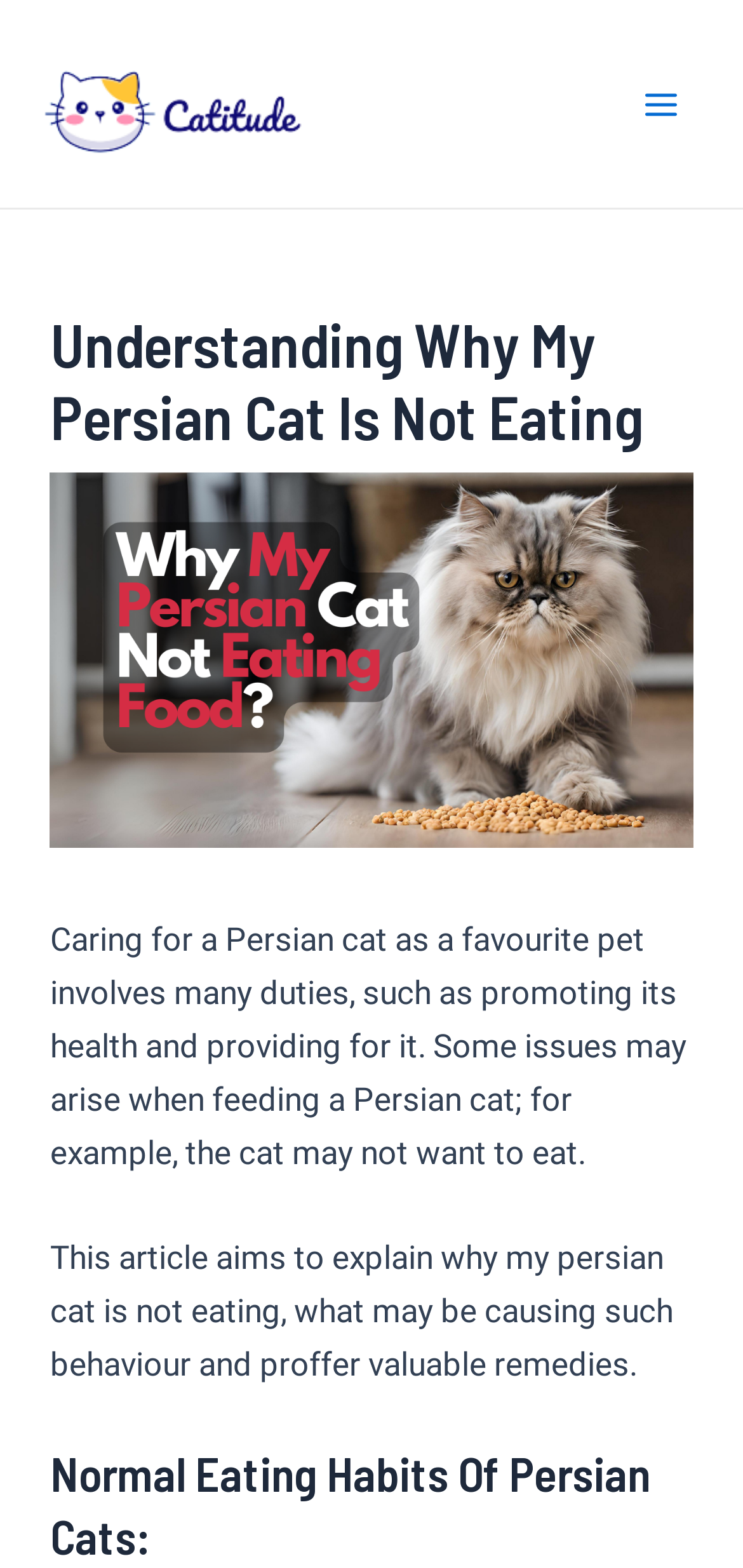What is the role of a cat owner according to the webpage?
Kindly give a detailed and elaborate answer to the question.

According to the static text, a cat owner's role involves promoting the health and well-being of the cat and providing for its needs, which includes ensuring the cat eats properly.